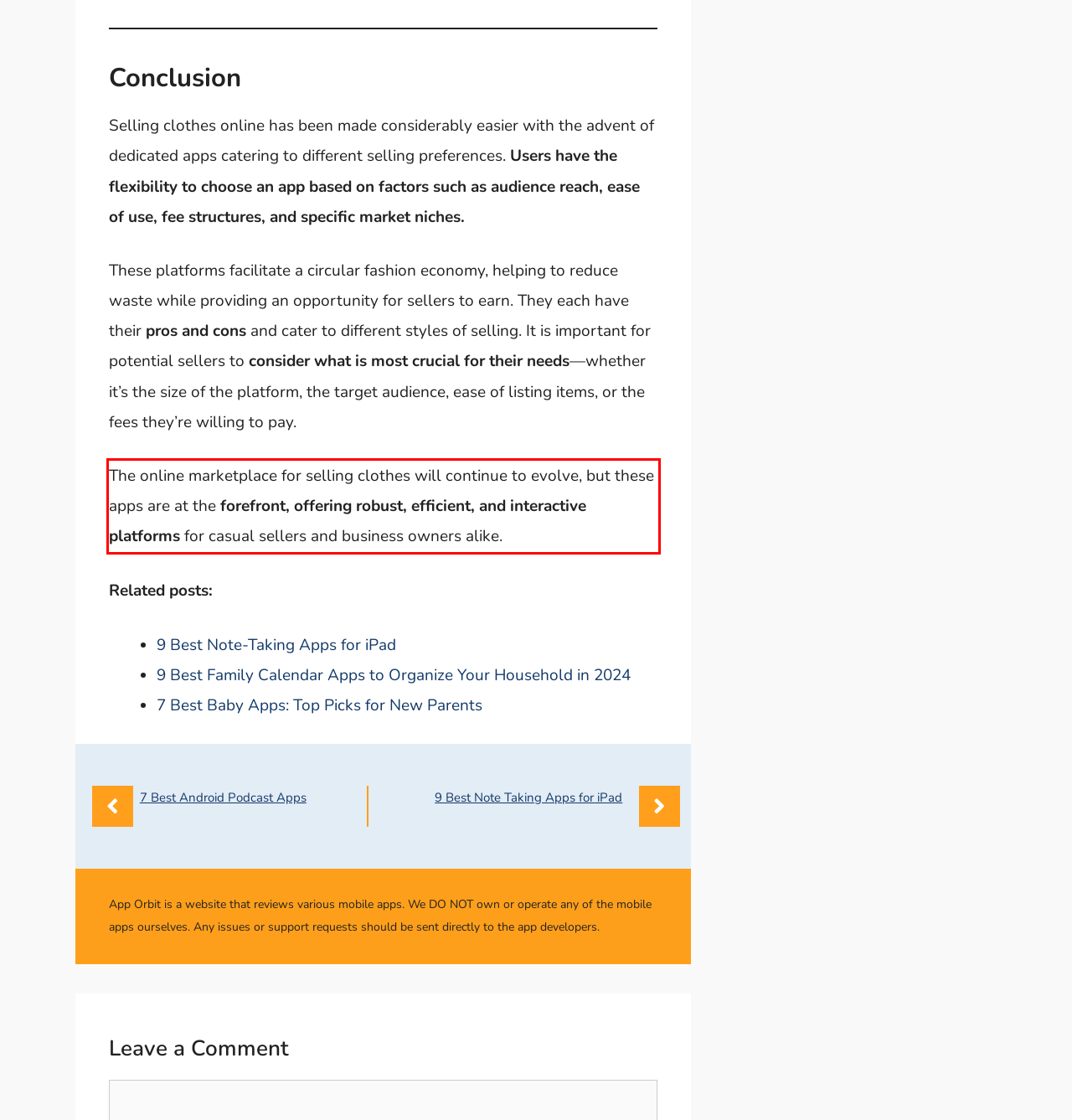Analyze the webpage screenshot and use OCR to recognize the text content in the red bounding box.

The online marketplace for selling clothes will continue to evolve, but these apps are at the forefront, offering robust, efficient, and interactive platforms for casual sellers and business owners alike.